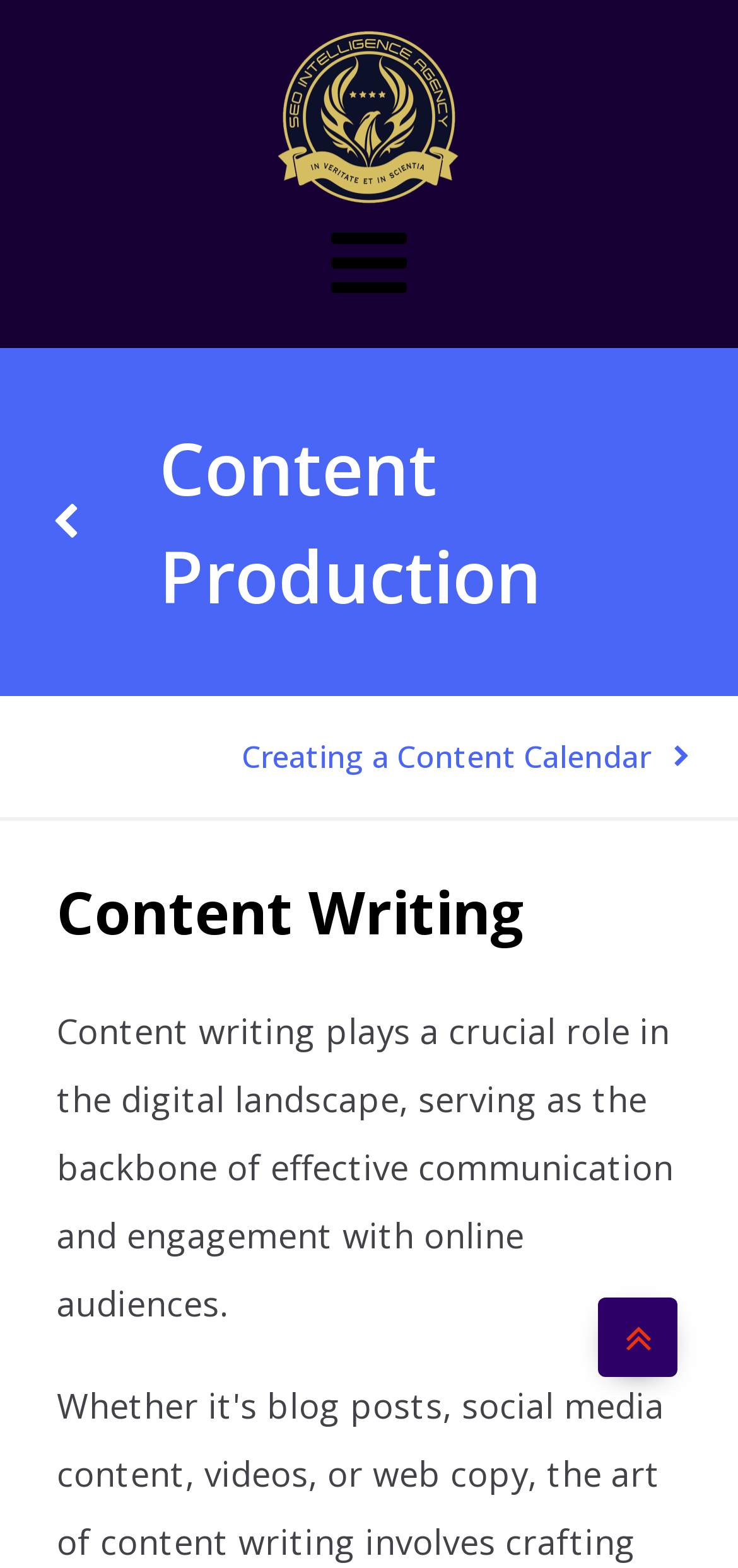Find the bounding box coordinates corresponding to the UI element with the description: "Content Production". The coordinates should be formatted as [left, top, right, bottom], with values as floats between 0 and 1.

[0.0, 0.222, 1.0, 0.444]